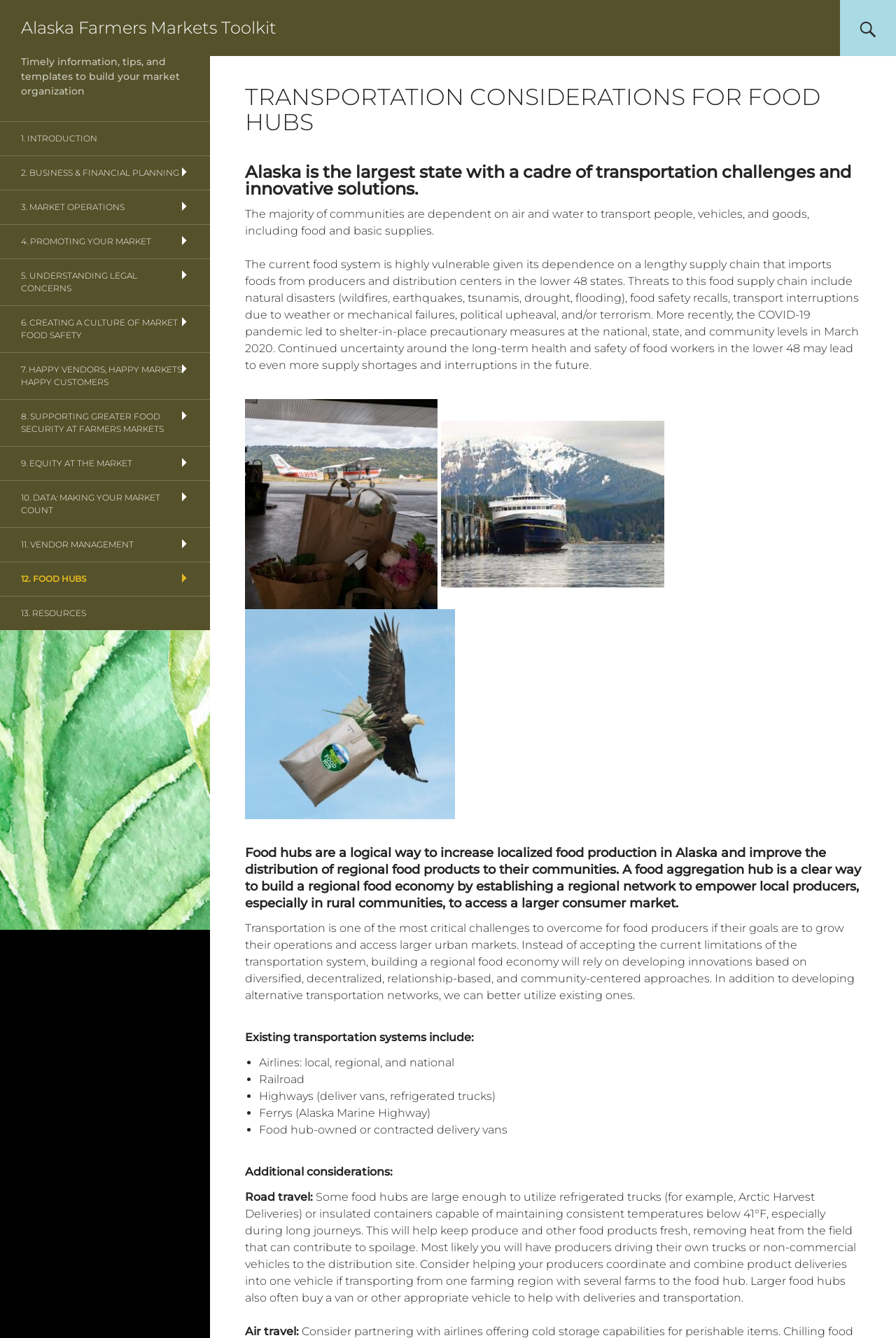Can you locate the main headline on this webpage and provide its text content?

Alaska Farmers Markets Toolkit